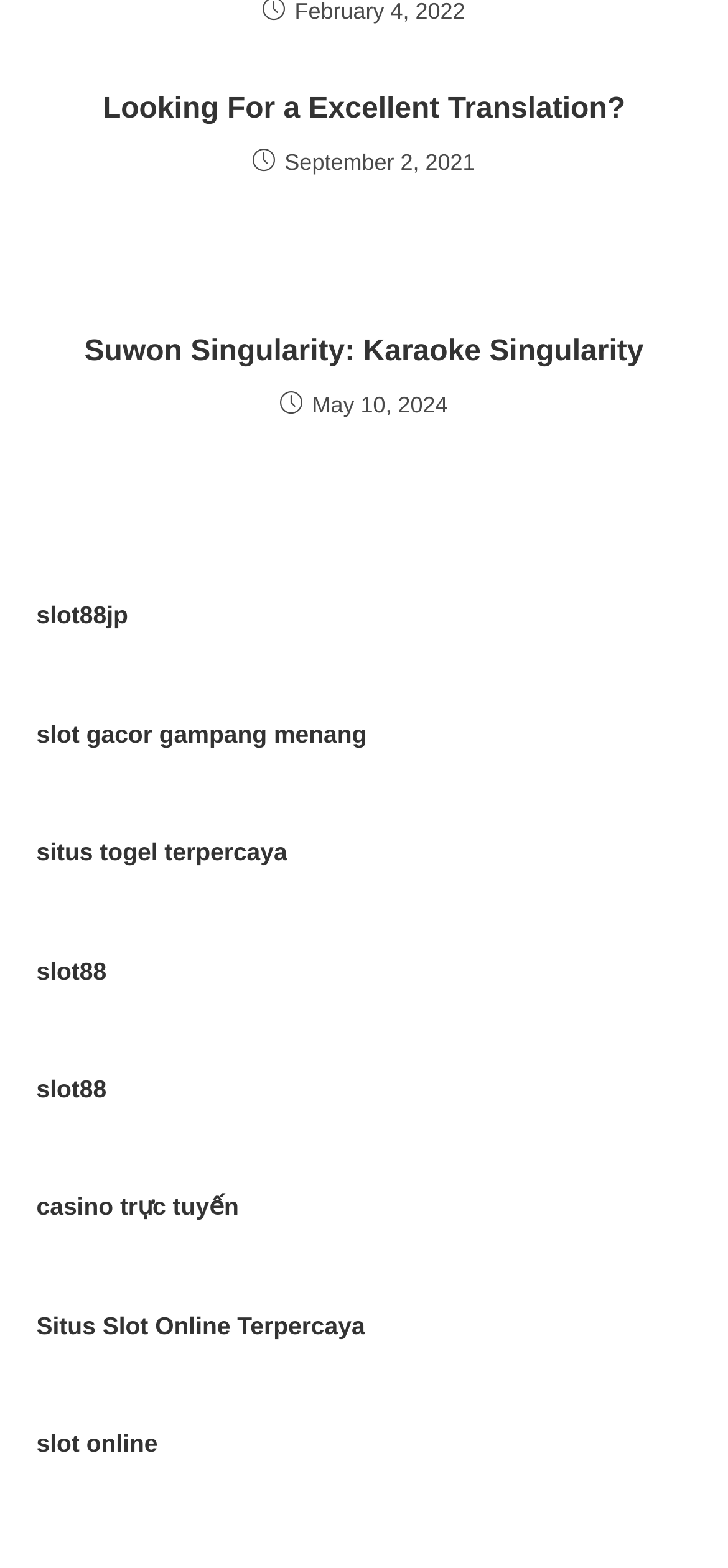What is the date of the 'Looking For a Excellent Translation?' article?
Can you provide a detailed and comprehensive answer to the question?

I found the date by looking at the time element associated with the 'Looking For a Excellent Translation?' heading, which is 'September 2, 2021'.